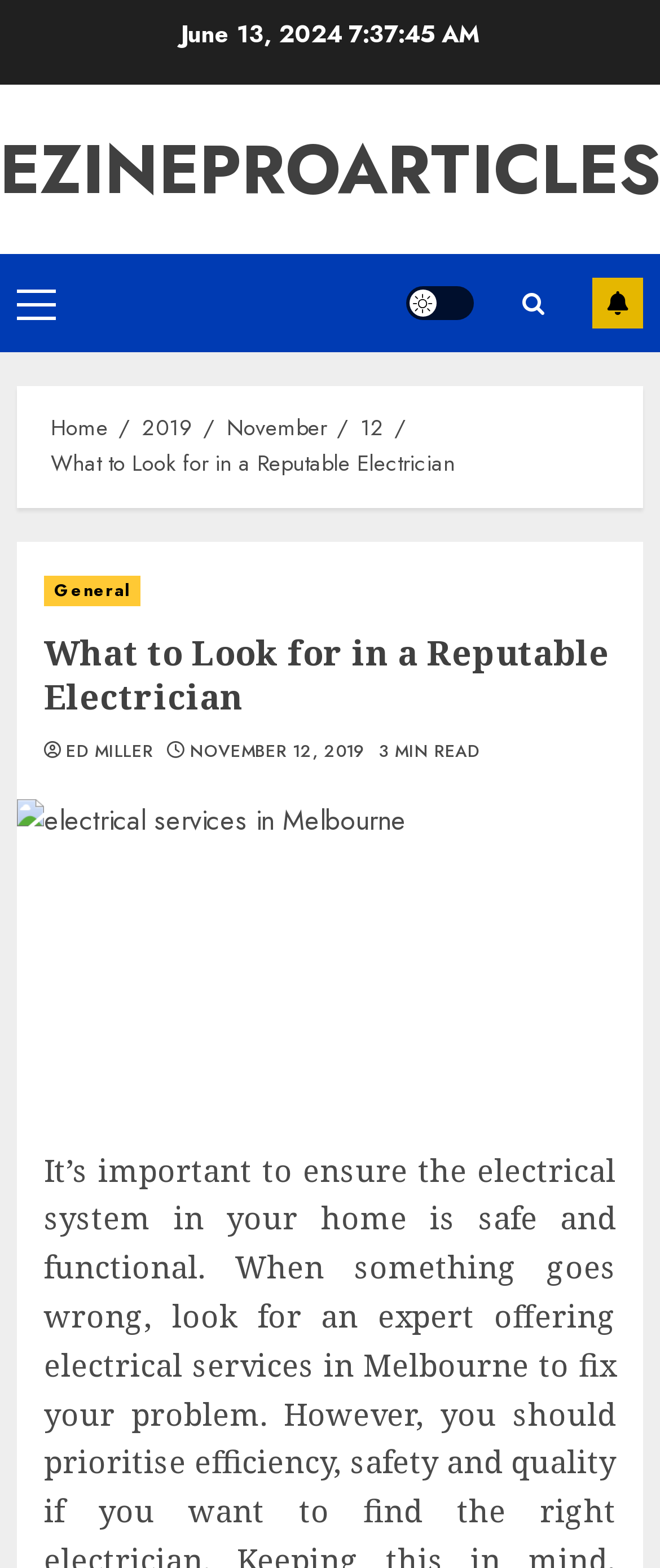What is the estimated reading time of the article?
Based on the screenshot, give a detailed explanation to answer the question.

I found the estimated reading time of the article by looking at the article header section, where it says '3 MIN READ'.